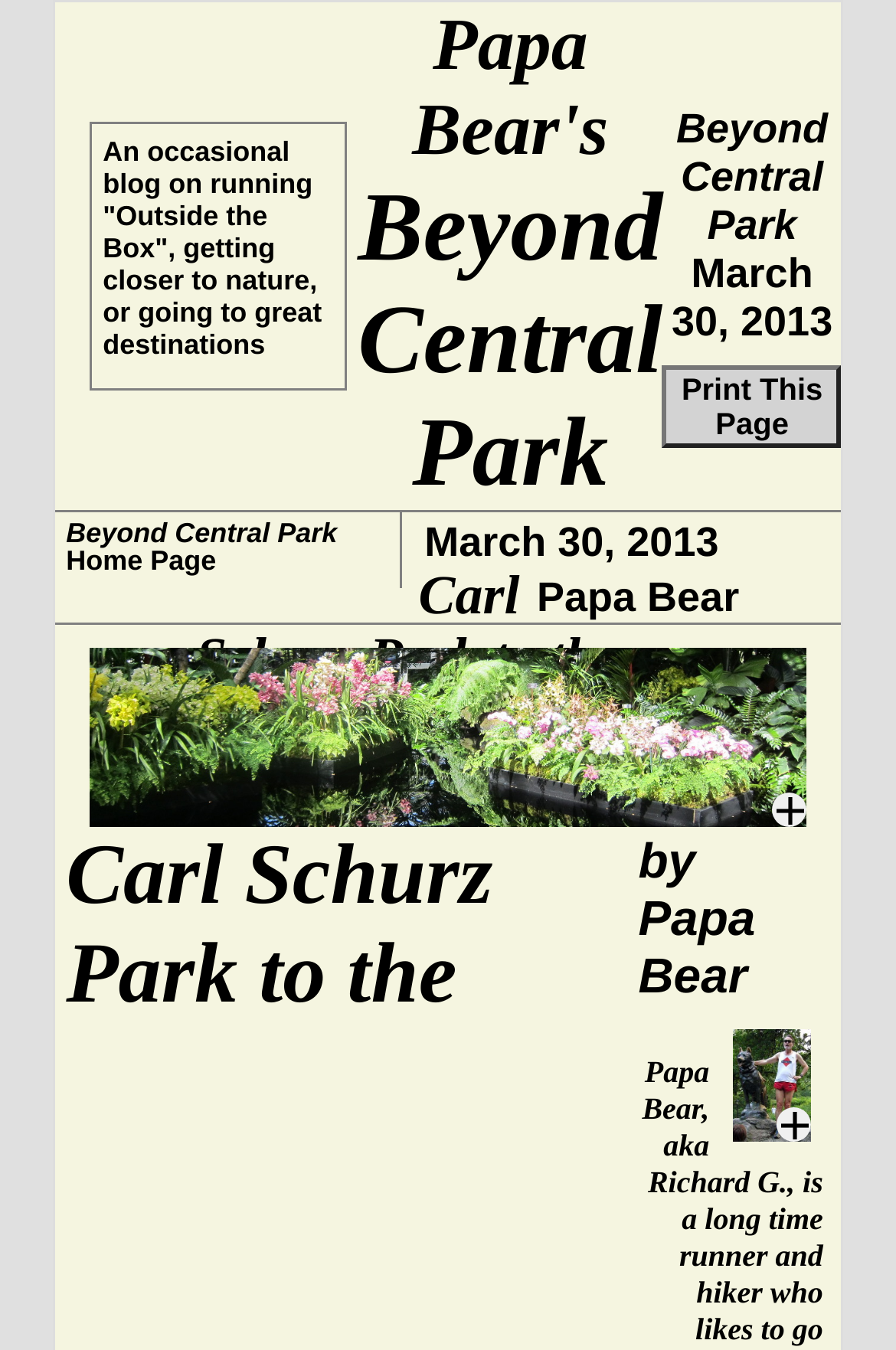Give a detailed explanation of the elements present on the webpage.

This webpage is about Papa Bear's blog, focusing on running and outdoor activities. At the top, there is a title "Papa Bear's Beyond Central Park: Carl Schurz Park to the NY Botanical Garden Run". Below the title, there is a brief introduction to the blog, stating that it's an occasional blog about running "Outside the Box", getting closer to nature, or going to great destinations.

On the left side, there is a section with a heading "Beyond Central Park Home Page" and a link to the home page. Below this section, there is a table with a row that contains a link to display a full-size image. Next to the link, there is a small image with a caption "Click to display full size image". 

On the right side of the image, there is a heading "by Papa Bear" and a brief description of Papa Bear, aka Richard G., who is a long-time runner and hiker who likes to go "Outside the Box". There is also a link to display a full-size image of Papa Bear. 

The overall layout of the webpage is divided into sections, with clear headings and concise text, making it easy to navigate and read.